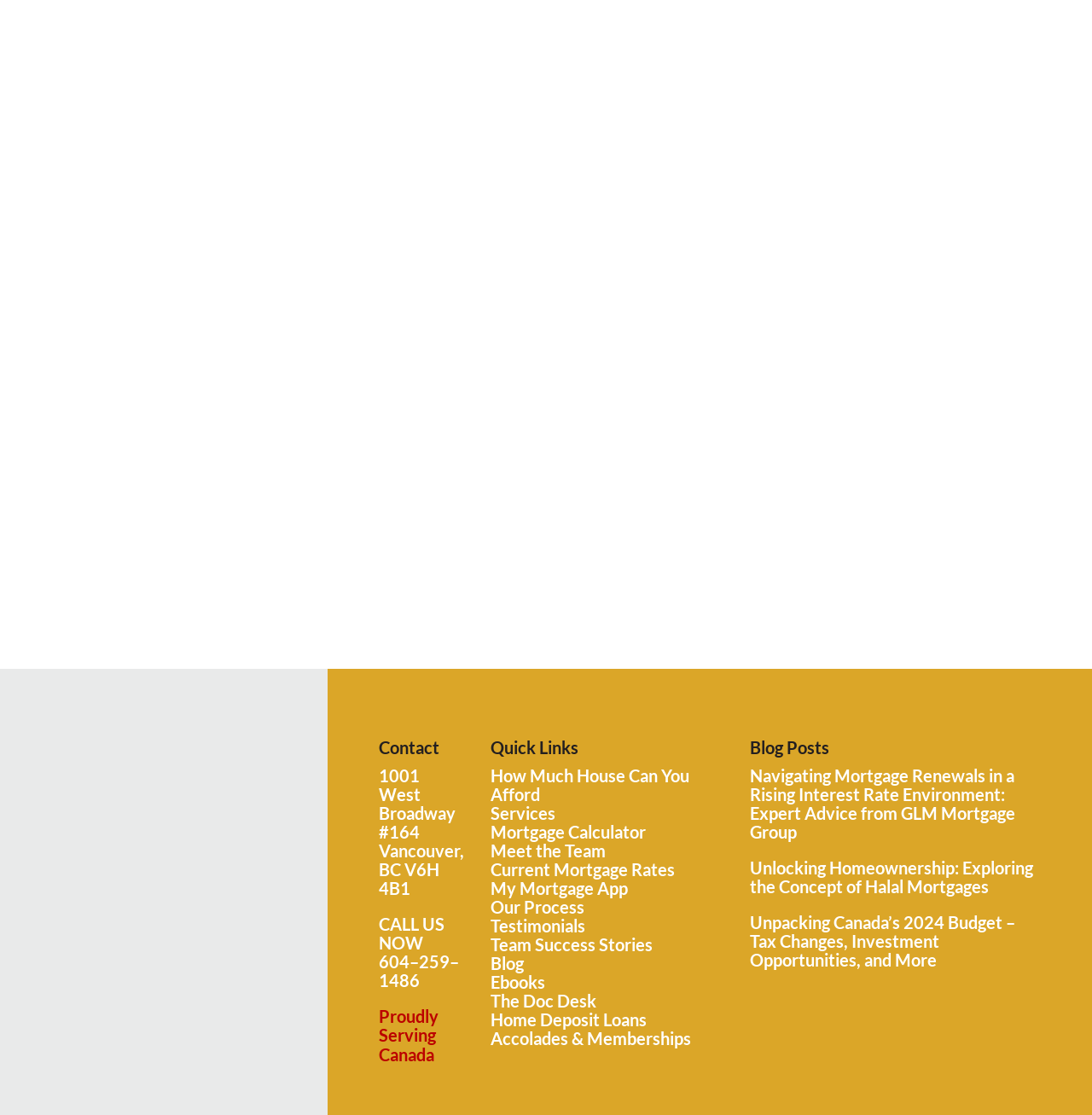Pinpoint the bounding box coordinates of the area that must be clicked to complete this instruction: "Contact the team".

[0.347, 0.661, 0.425, 0.687]